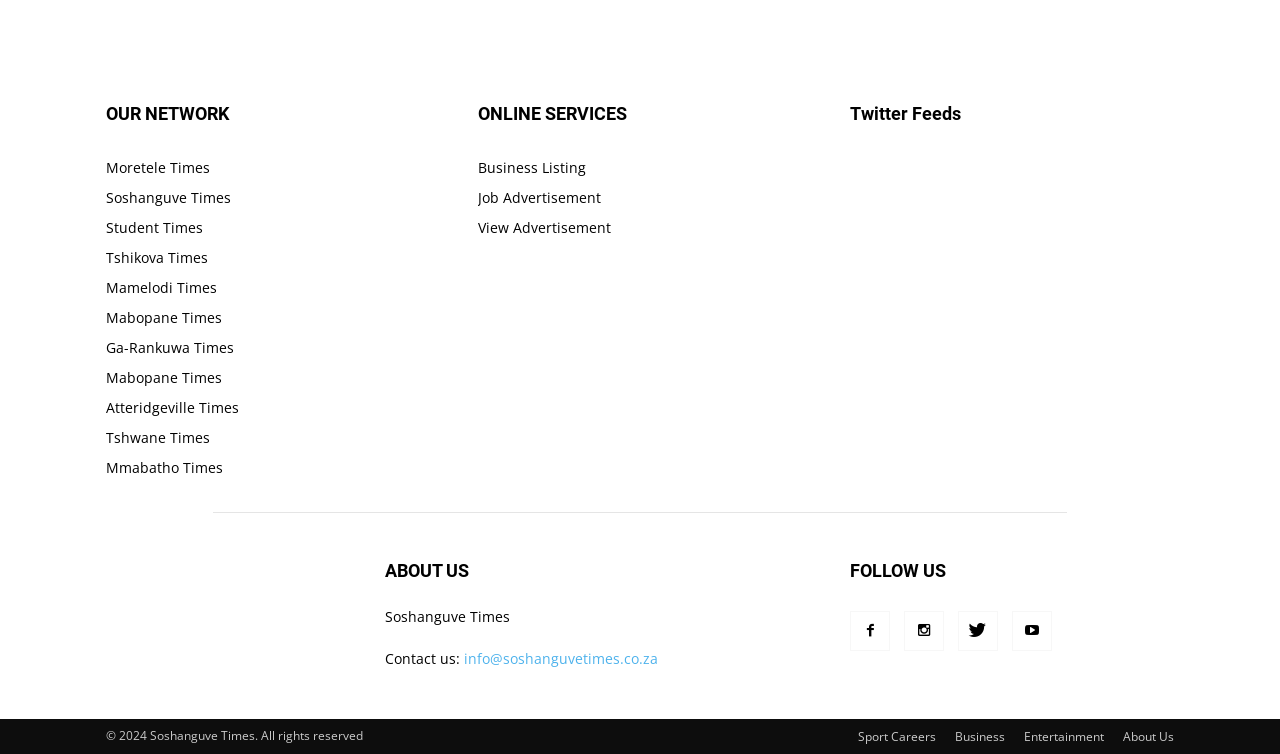Please determine the bounding box coordinates of the element to click on in order to accomplish the following task: "View Job Advertisement". Ensure the coordinates are four float numbers ranging from 0 to 1, i.e., [left, top, right, bottom].

[0.373, 0.249, 0.47, 0.274]